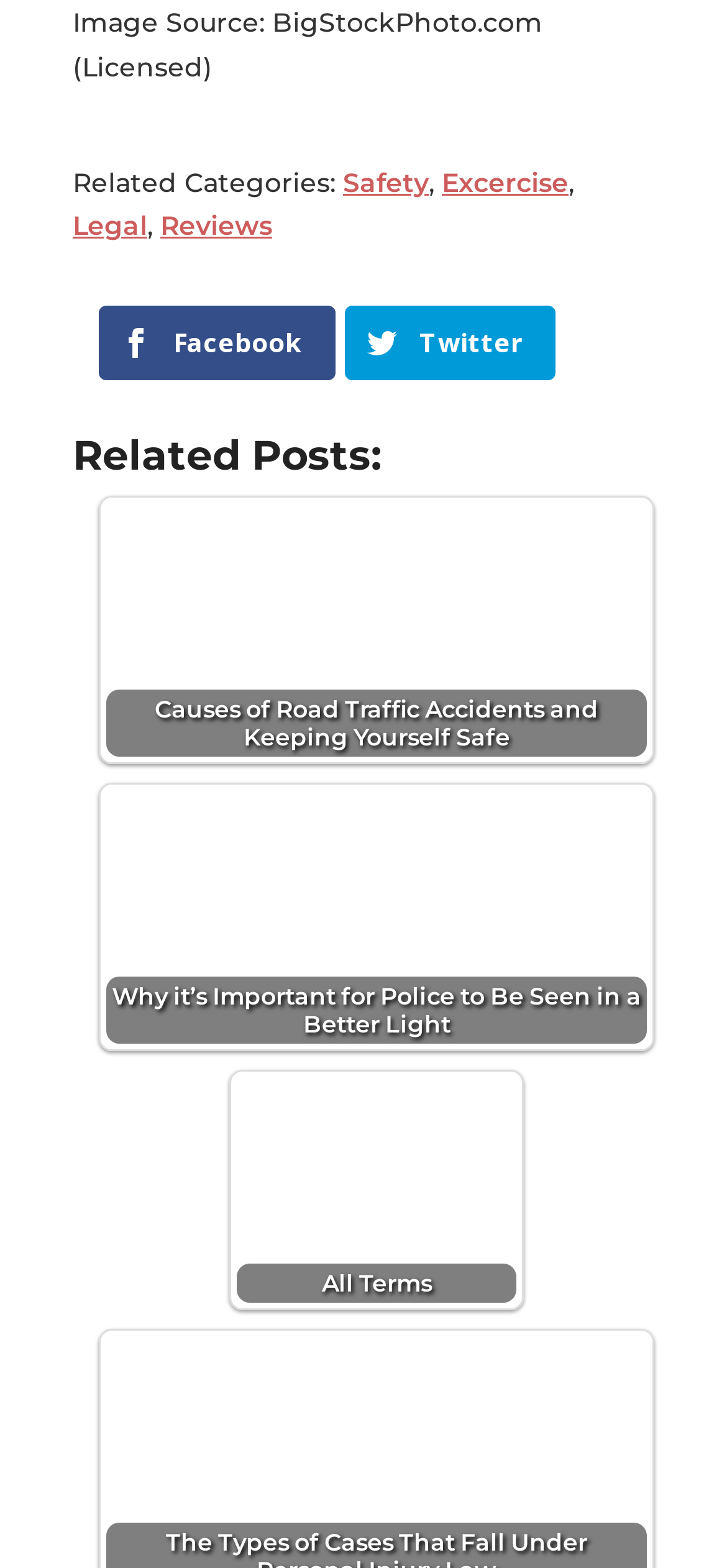What is the topic of the first related post?
Give a one-word or short phrase answer based on the image.

Road Traffic Accidents